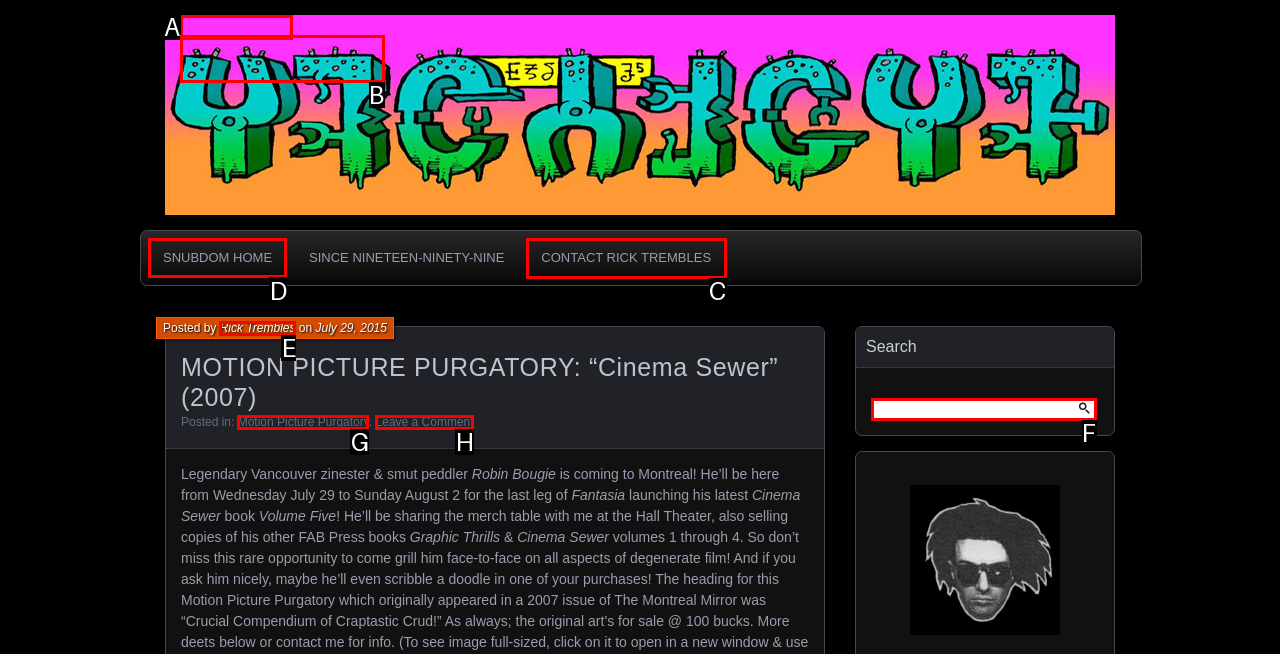Determine the right option to click to perform this task: Click on the link to go to Snubdom home
Answer with the correct letter from the given choices directly.

D